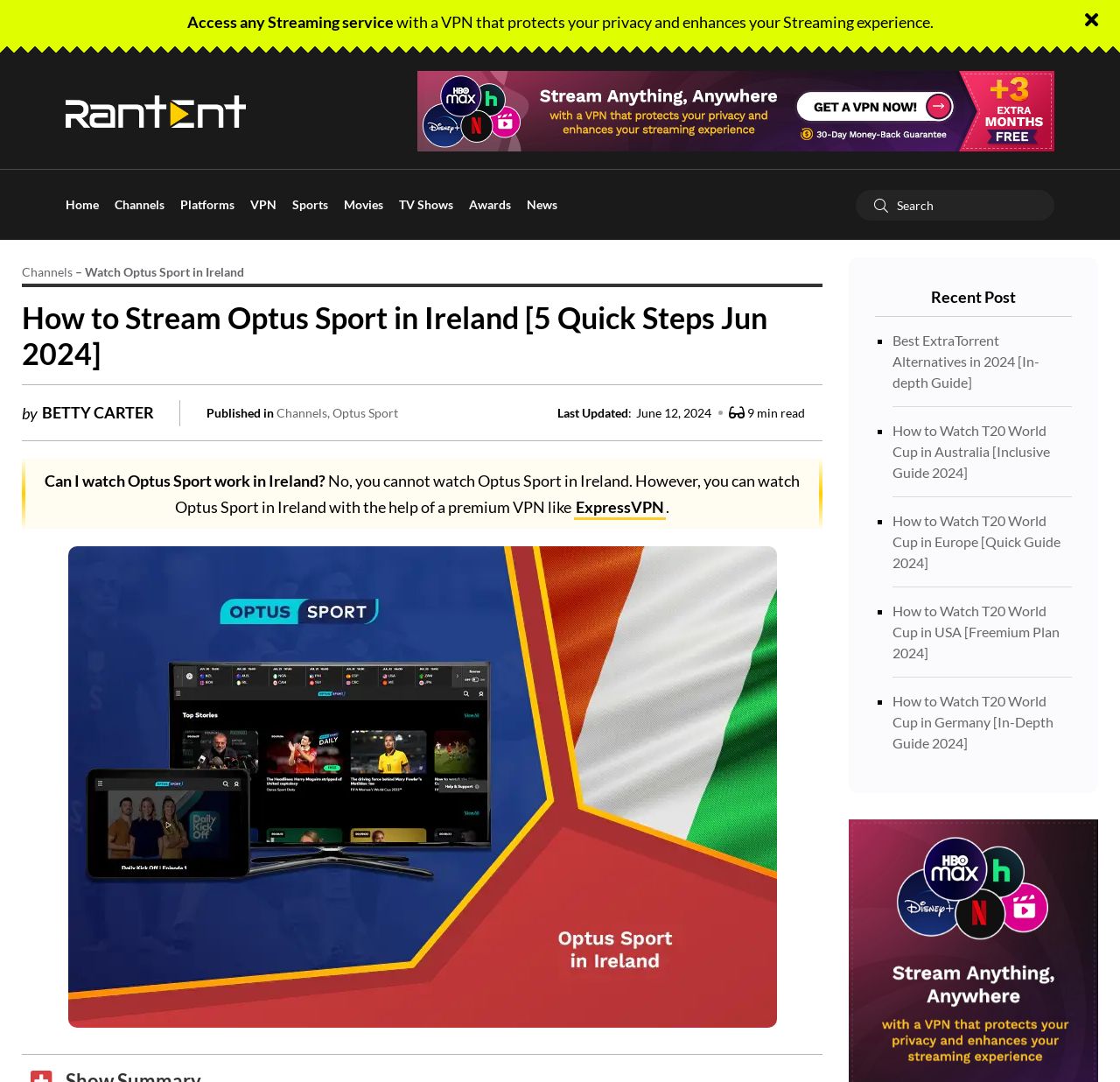What is the topic of the article?
Offer a detailed and full explanation in response to the question.

The article's title is 'How to Stream Optus Sport in Ireland [5 Quick Steps Jun 2024]' and the content discusses how to watch Optus Sport in Ireland, so the topic of the article is watching Optus Sport in Ireland.